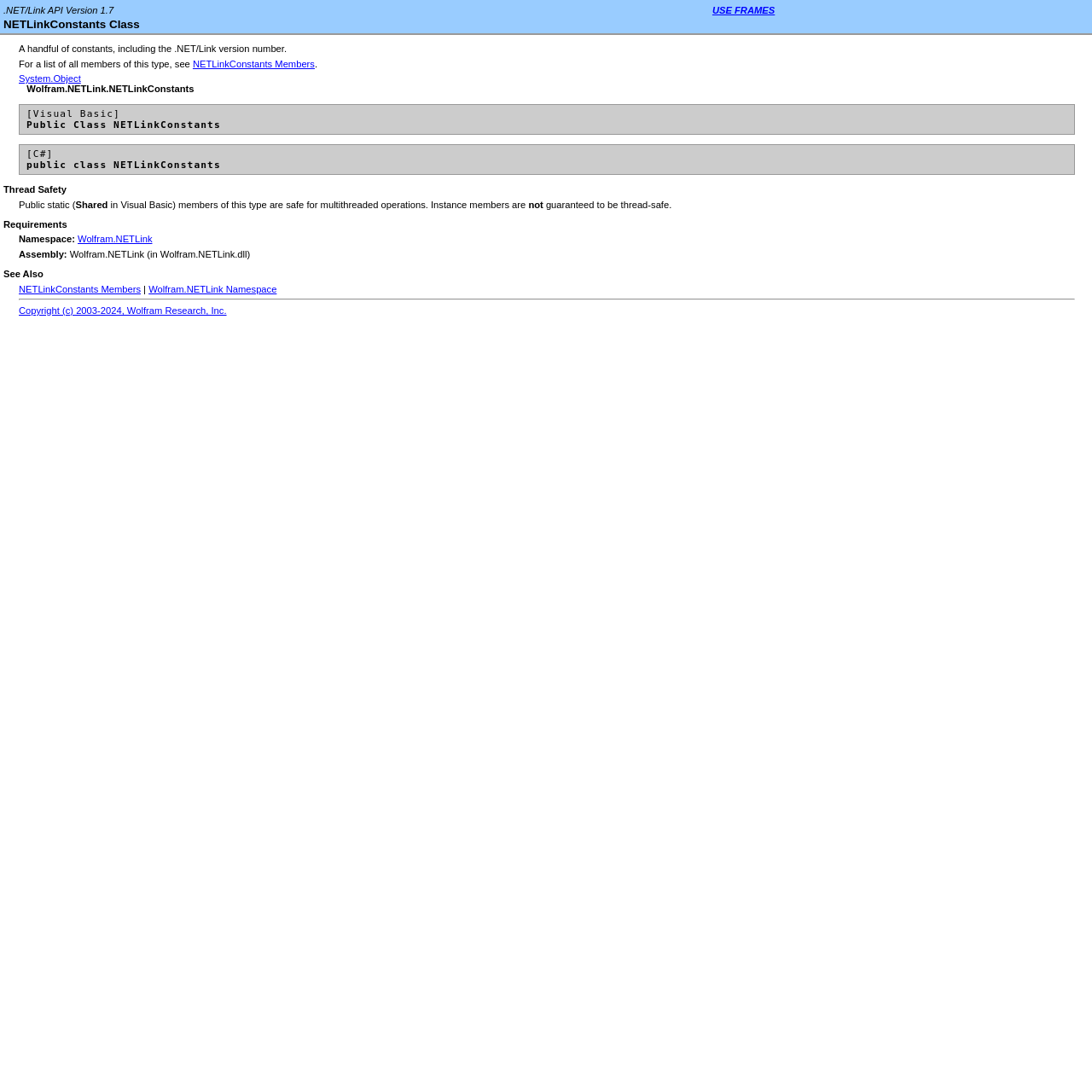Using the information from the screenshot, answer the following question thoroughly:
What is the version of .NET/Link API?

I found the answer by looking at the top of the page, where it says '.NET/Link API Version 1.7'.